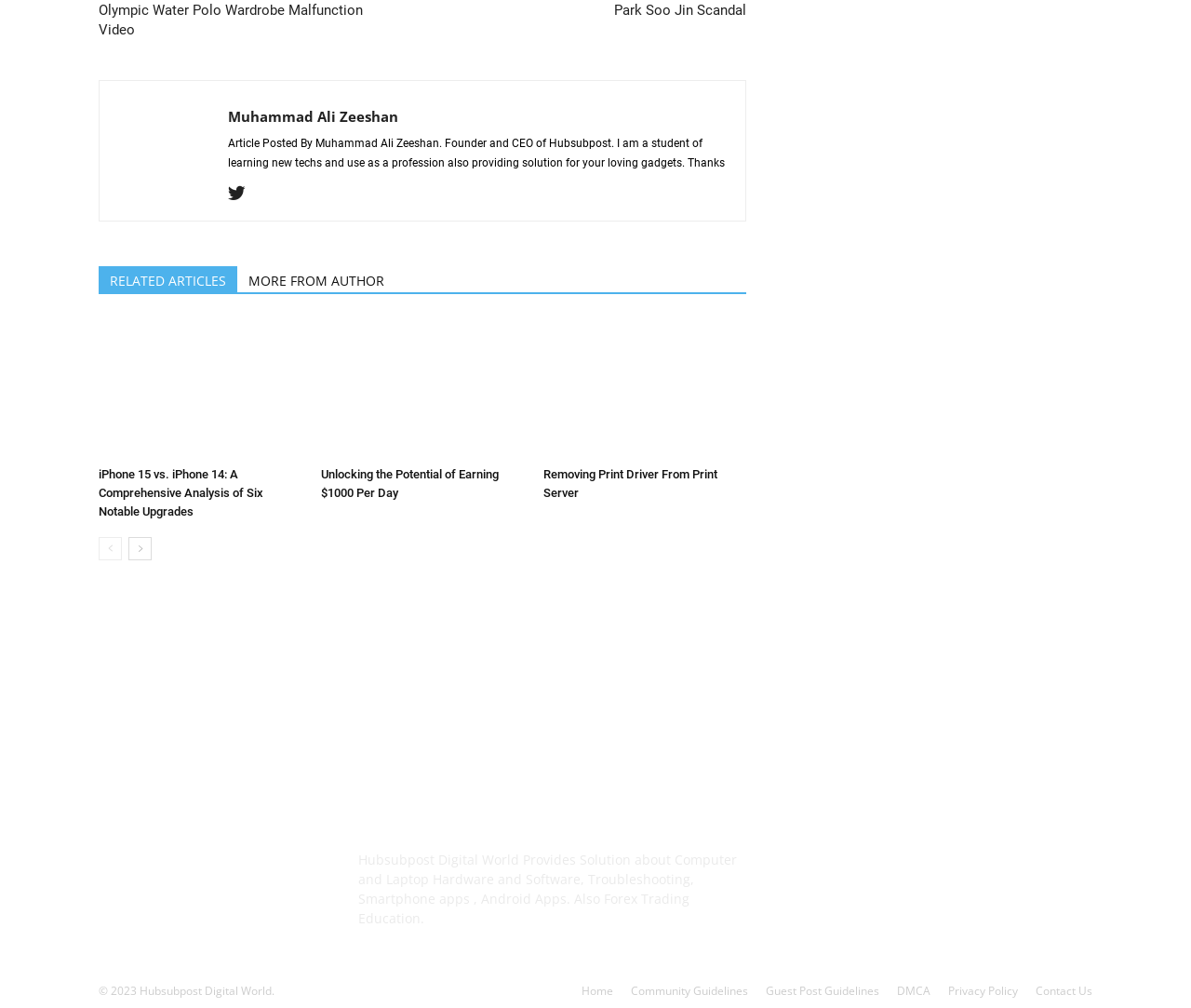Find and specify the bounding box coordinates that correspond to the clickable region for the instruction: "Read the article 'iPhone 15 vs. iPhone 14: A Comprehensive Analysis of Six Notable Upgrades'".

[0.083, 0.462, 0.253, 0.517]